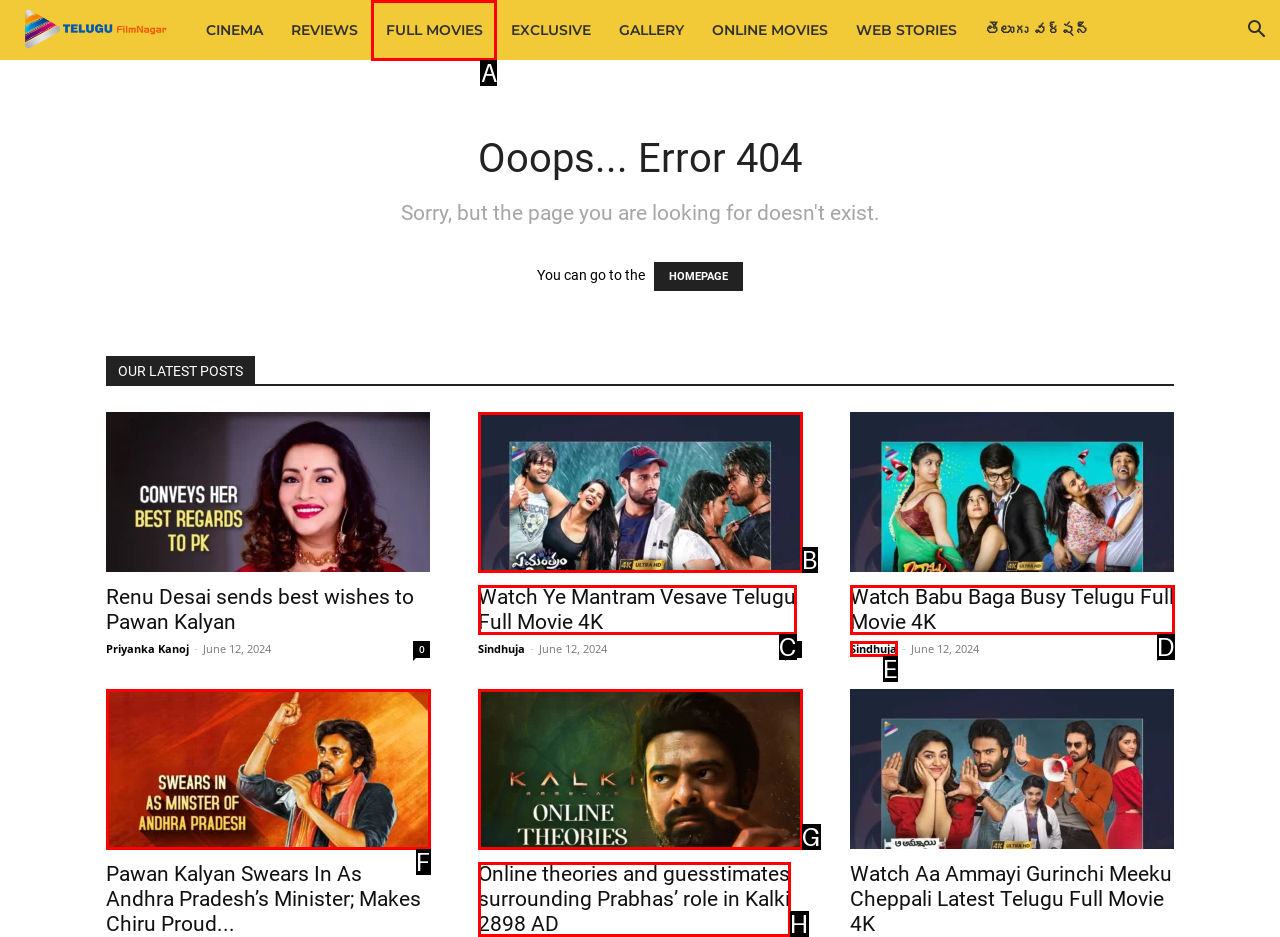Identify the letter that best matches this UI element description: Full Movies
Answer with the letter from the given options.

A